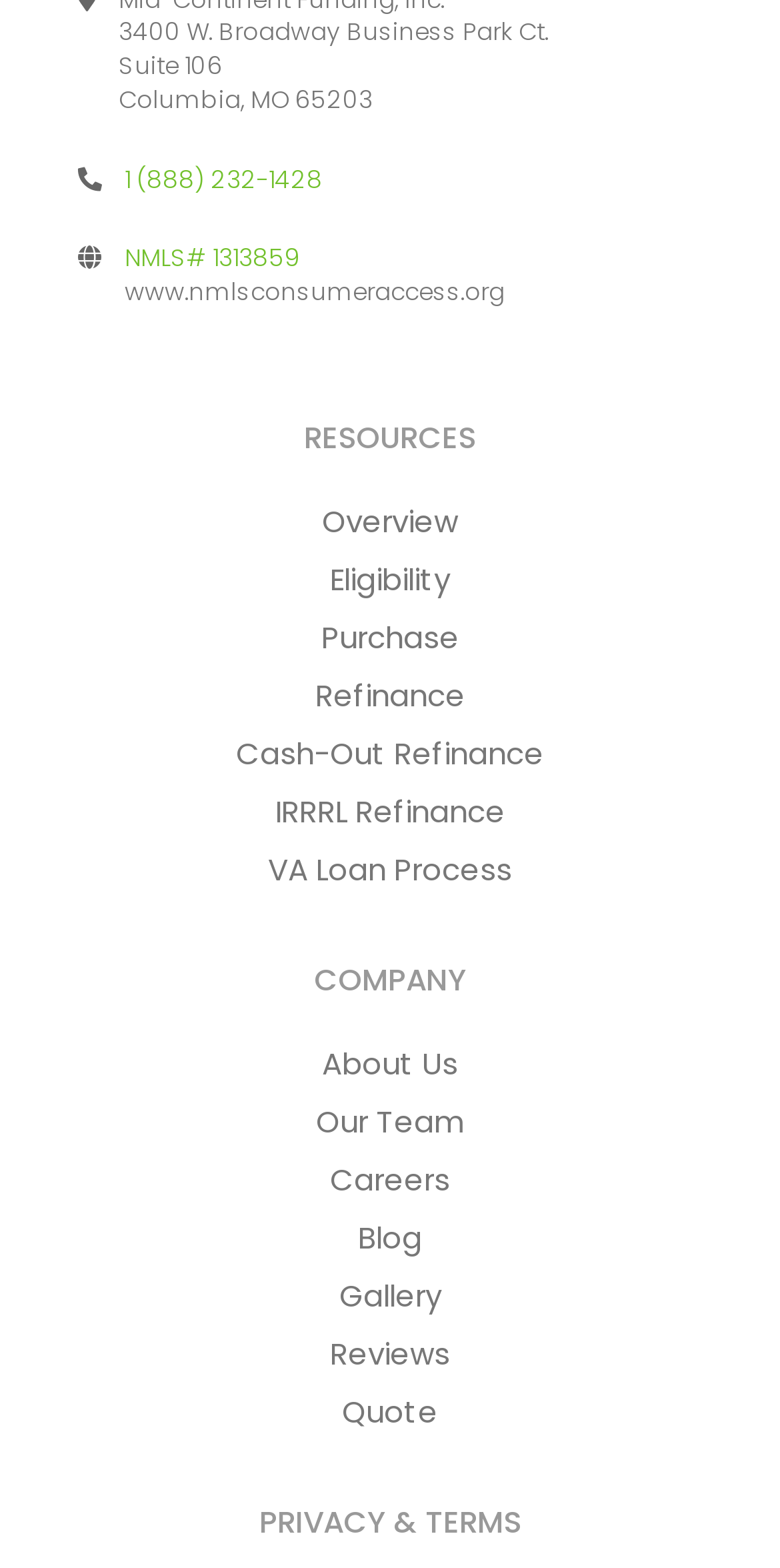Identify the bounding box coordinates of the element to click to follow this instruction: 'Read reviews'. Ensure the coordinates are four float values between 0 and 1, provided as [left, top, right, bottom].

[0.423, 0.85, 0.577, 0.876]